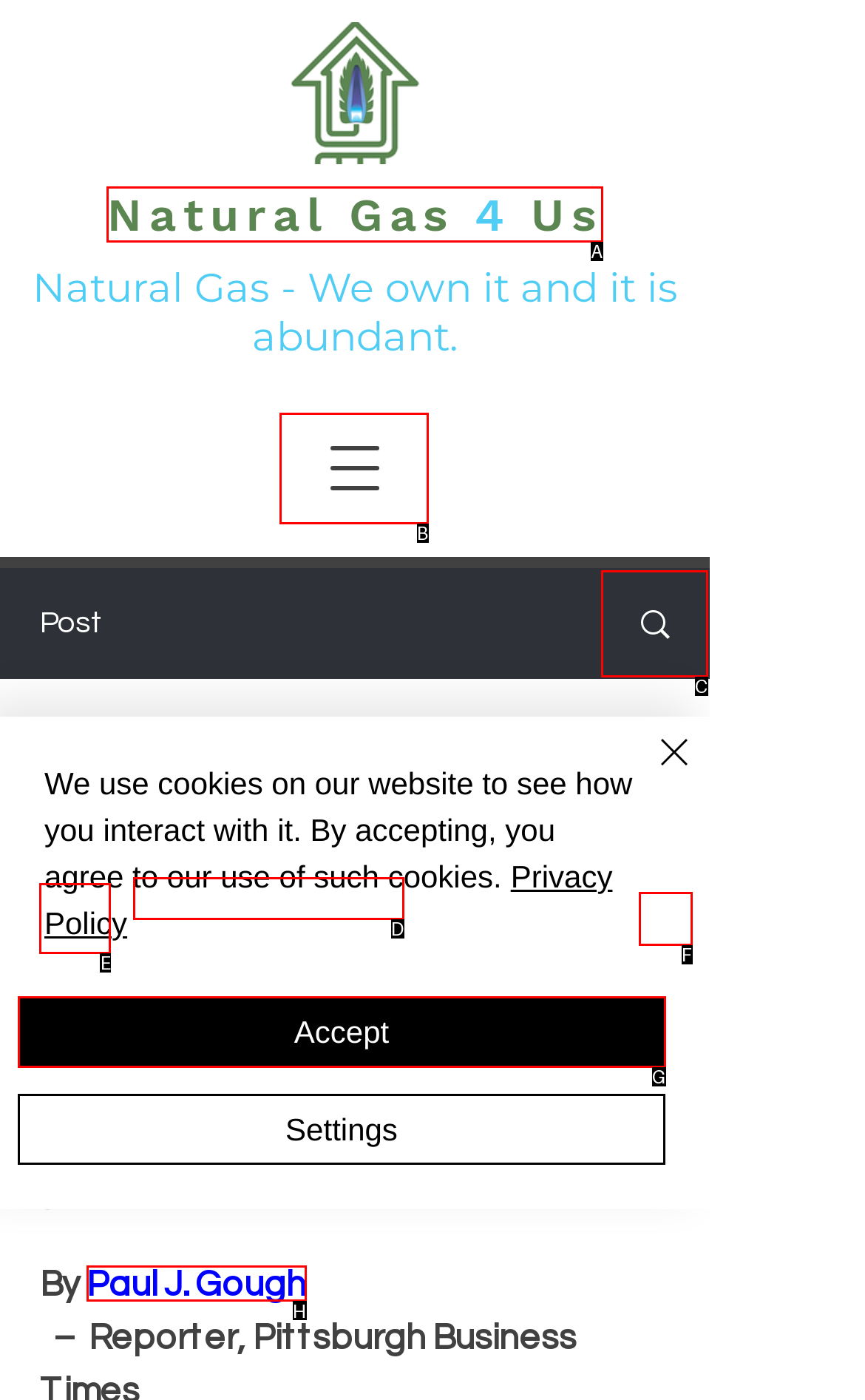Identify which HTML element to click to fulfill the following task: View writer's profile. Provide your response using the letter of the correct choice.

E